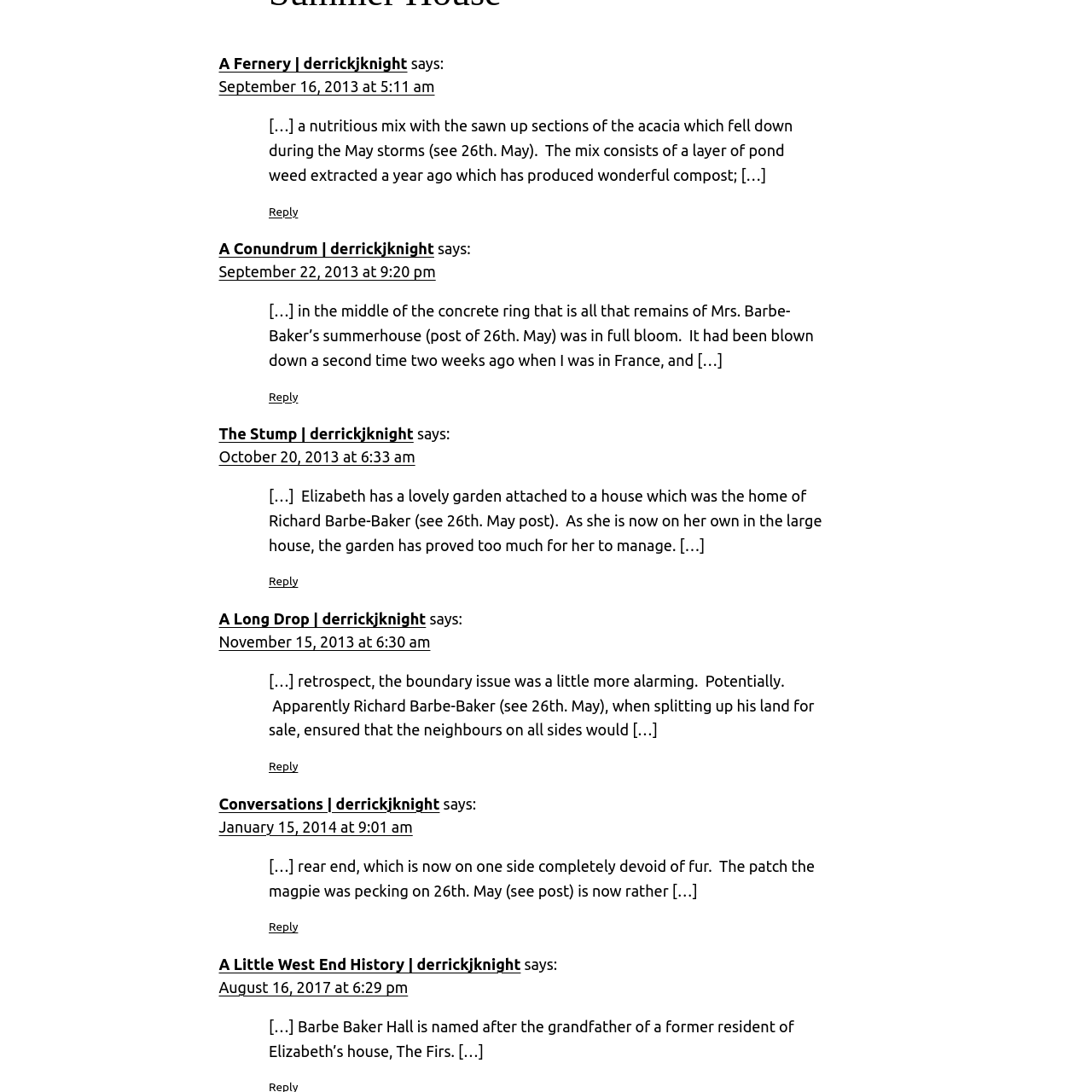Who is the author of the latest article?
Please provide a full and detailed response to the question.

I looked at the last 'article' element [266] and found a 'link' element [427] with the text 'A Little West End History | derrickjknight', which suggests that the author of the latest article is derrickjknight.